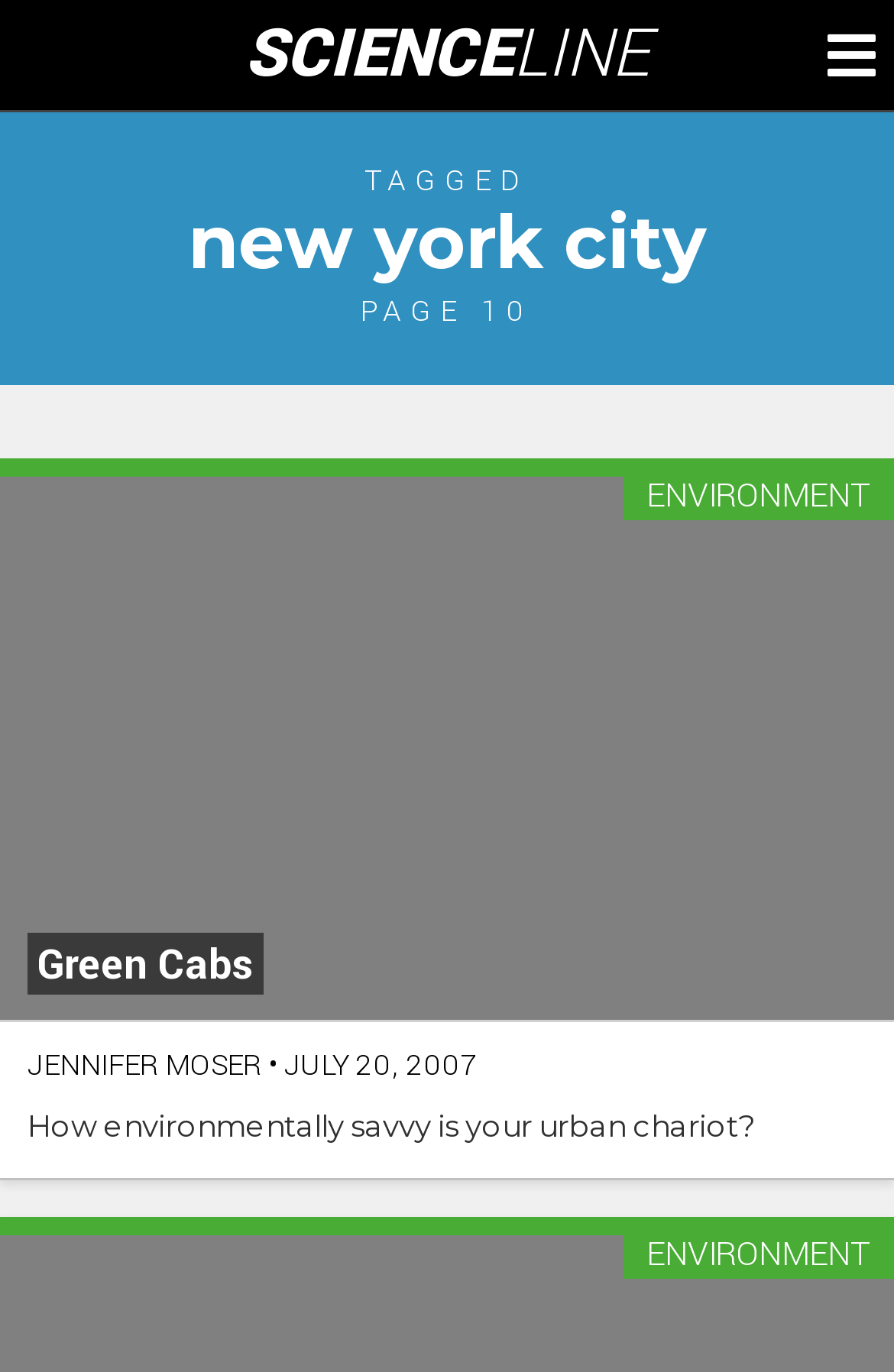How many pages of archives are there?
Using the visual information from the image, give a one-word or short-phrase answer.

10